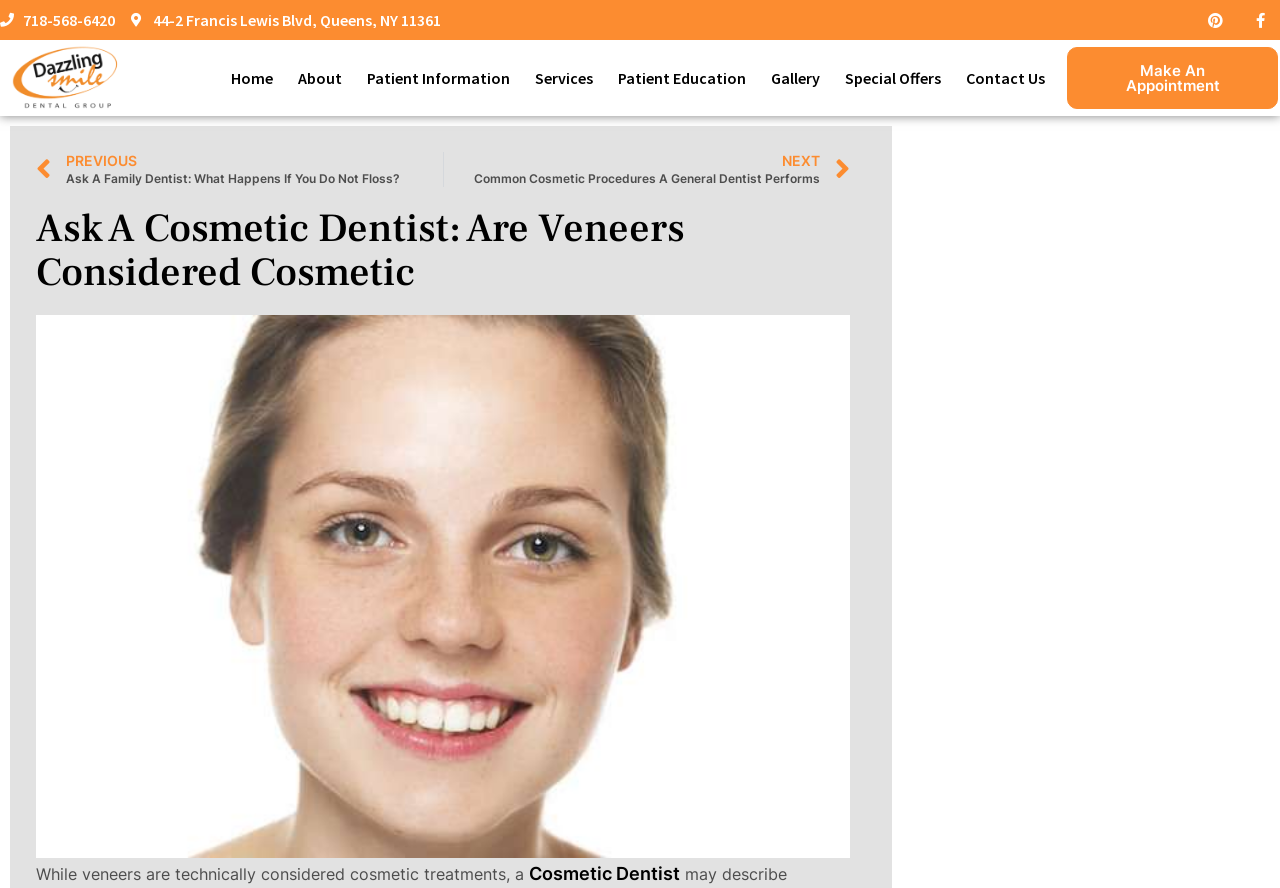Locate the bounding box of the UI element based on this description: "Contact Us". Provide four float numbers between 0 and 1 as [left, top, right, bottom].

[0.735, 0.051, 0.816, 0.125]